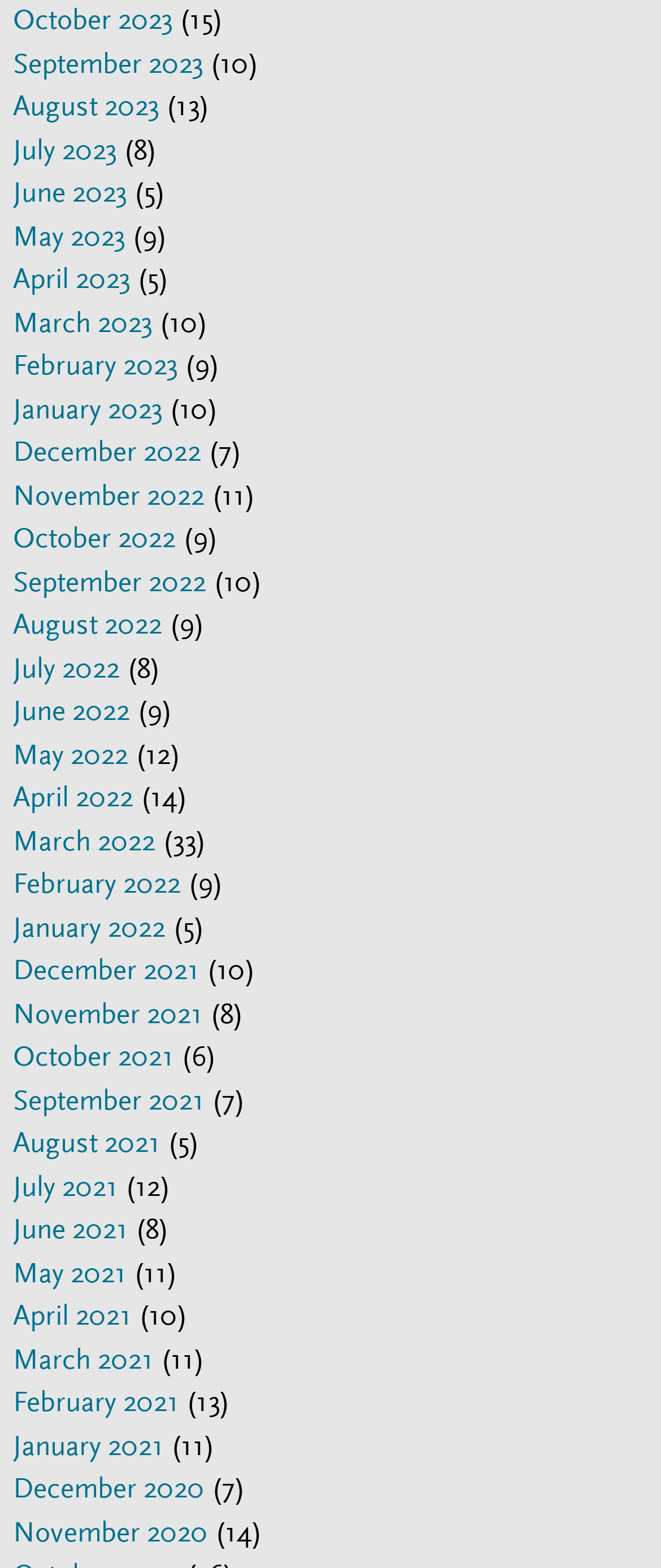How many links are there for the year 2022?
Please give a detailed and thorough answer to the question, covering all relevant points.

I counted the number of links that have '2022' in their text. There are 12 links that match this criteria, one for each month of the year.